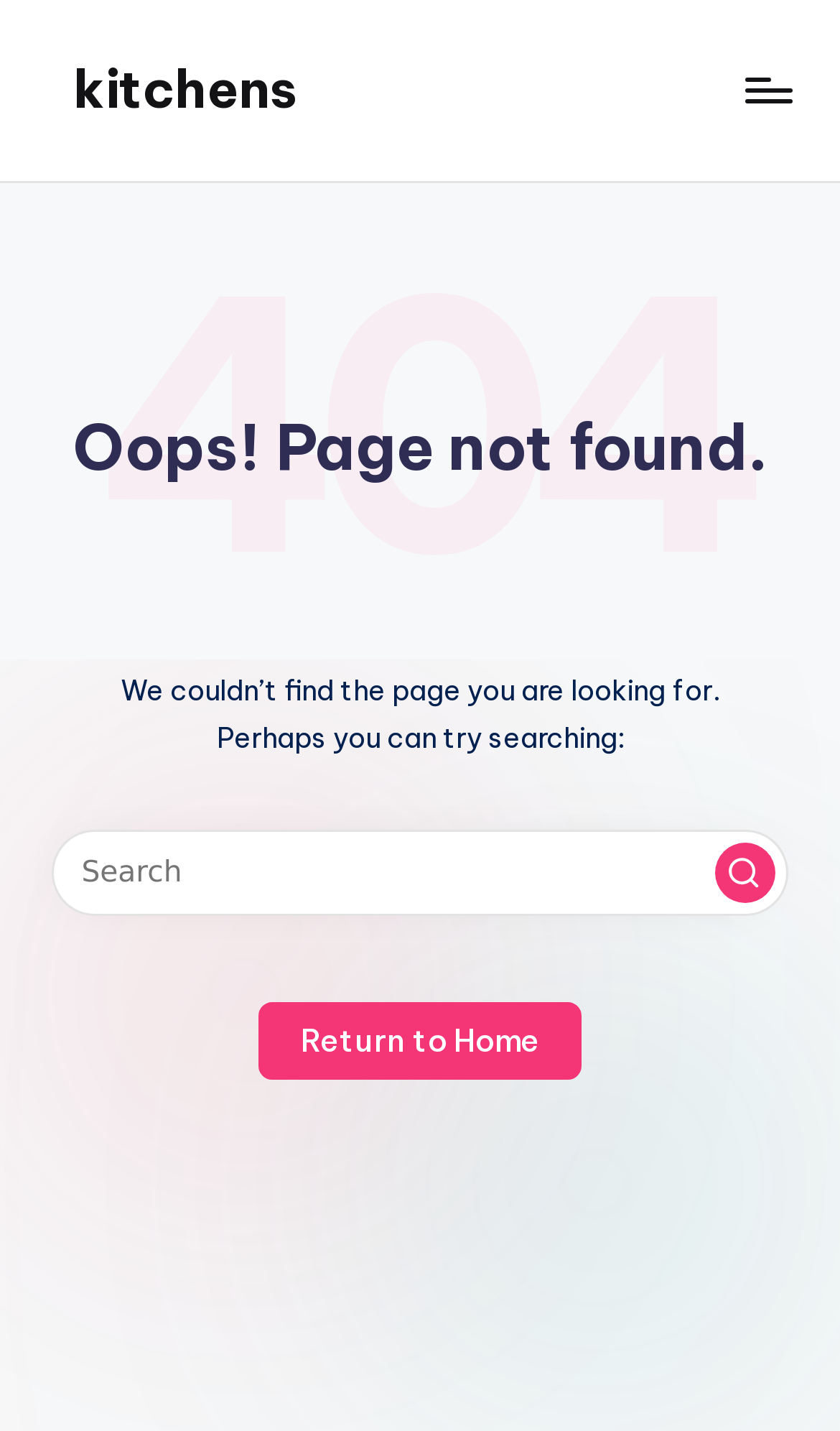Provide an in-depth caption for the webpage.

The webpage is a "Page not found" error page, specifically related to "kitchens". At the top left, there is a link to "kitchens". On the top right, there is a button labeled "Menu". 

The main content of the page is divided into two sections. The top section is a header area, which contains a large heading "404" and a text "Oops! Page not found." 

Below the header area, there is a paragraph of text that explains the error, stating "We couldn’t find the page you are looking for. Perhaps you can try searching:". 

Underneath this text, there is a search bar labeled "Search for:", which includes a search box where users can enter keywords and a "Search" button to the right of the search box. 

At the bottom of the page, there is a button labeled "Return to Home" positioned slightly to the right of center.